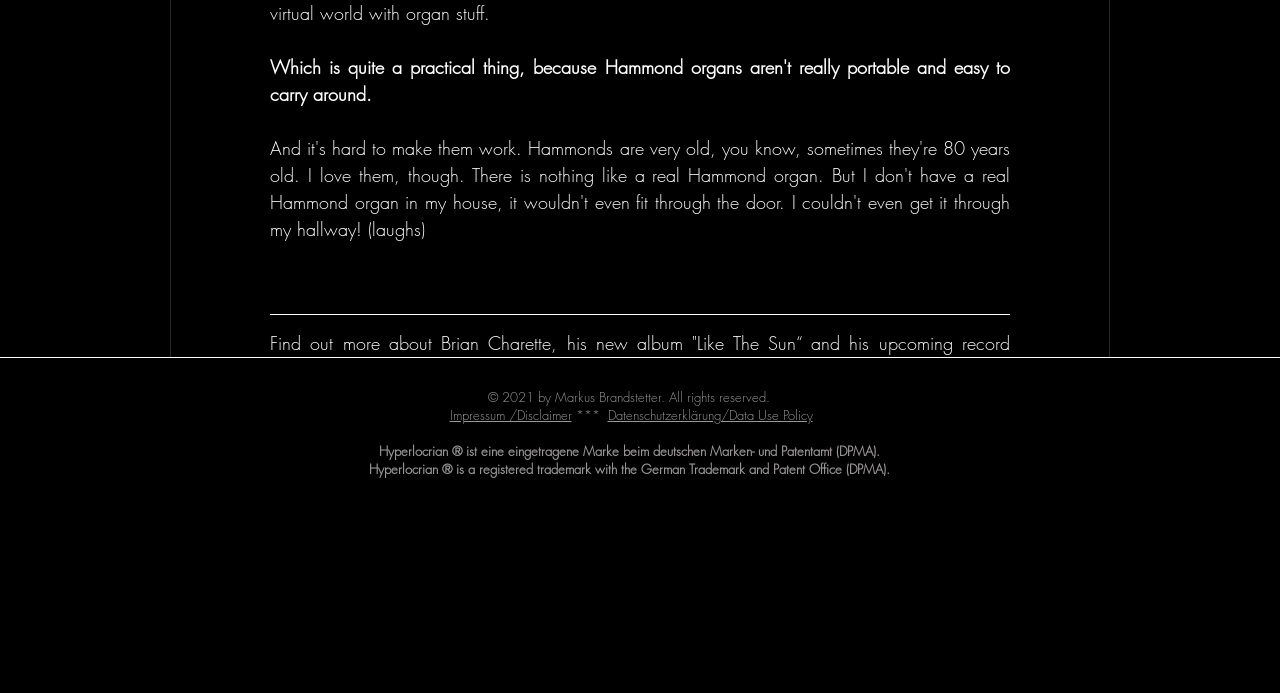Please determine the bounding box coordinates of the element to click in order to execute the following instruction: "Support Brian Charette's art on Patreon". The coordinates should be four float numbers between 0 and 1, specified as [left, top, right, bottom].

[0.299, 0.555, 0.377, 0.59]